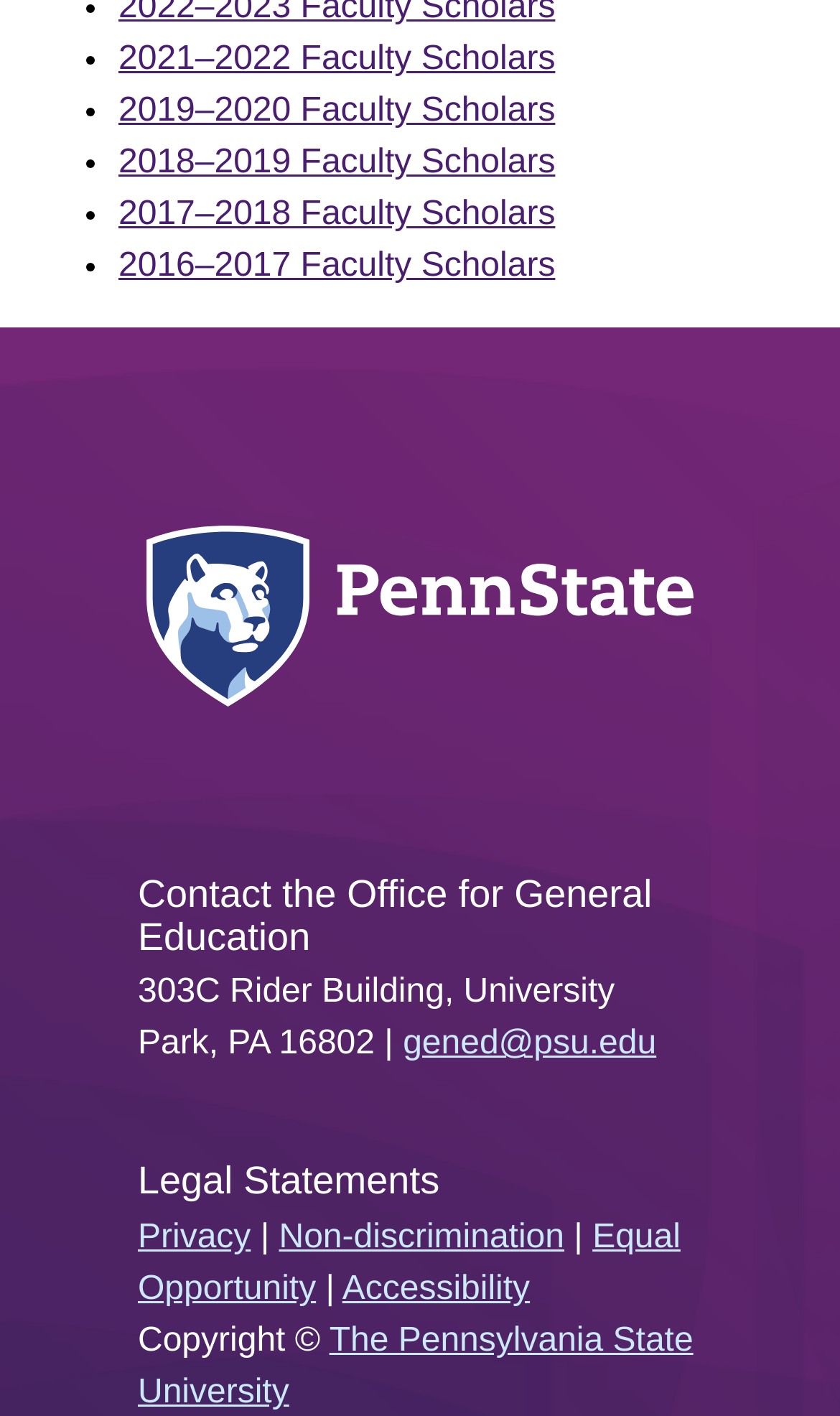Determine the bounding box coordinates of the target area to click to execute the following instruction: "View 2021–2022 Faculty Scholars."

[0.141, 0.029, 0.661, 0.055]